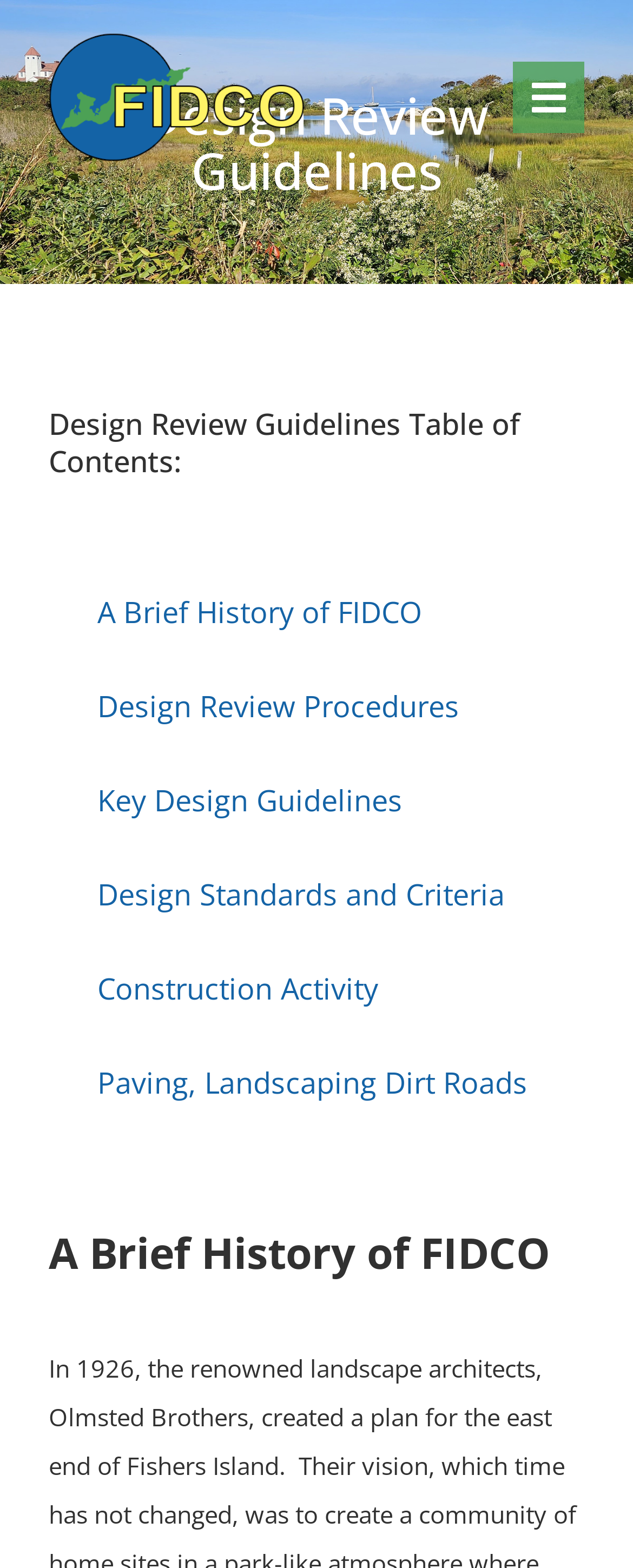What is the last link in the page title bar?
Respond to the question with a well-detailed and thorough answer.

I looked at the page title bar region and found several links. The last link is 'Paving, Landscaping Dirt Roads'.